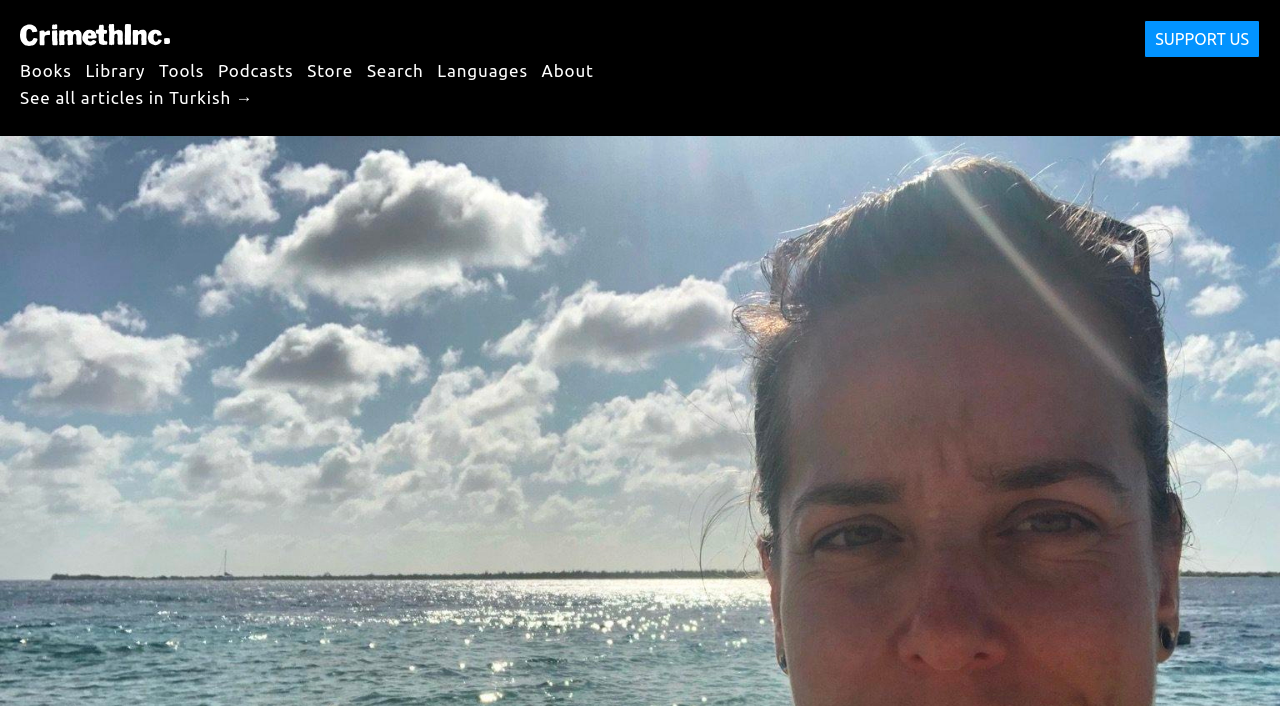Indicate the bounding box coordinates of the element that needs to be clicked to satisfy the following instruction: "view books". The coordinates should be four float numbers between 0 and 1, i.e., [left, top, right, bottom].

[0.016, 0.072, 0.056, 0.127]